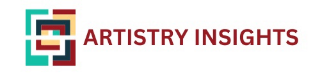What font style is used for the text 'ARTISTRY INSIGHTS'?
Please answer the question with as much detail and depth as you can.

The caption states that the text 'ARTISTRY INSIGHTS' is prominently displayed below the icon in a bold, professional font, indicating that the font is clear, strong, and suitable for a professional or corporate context.